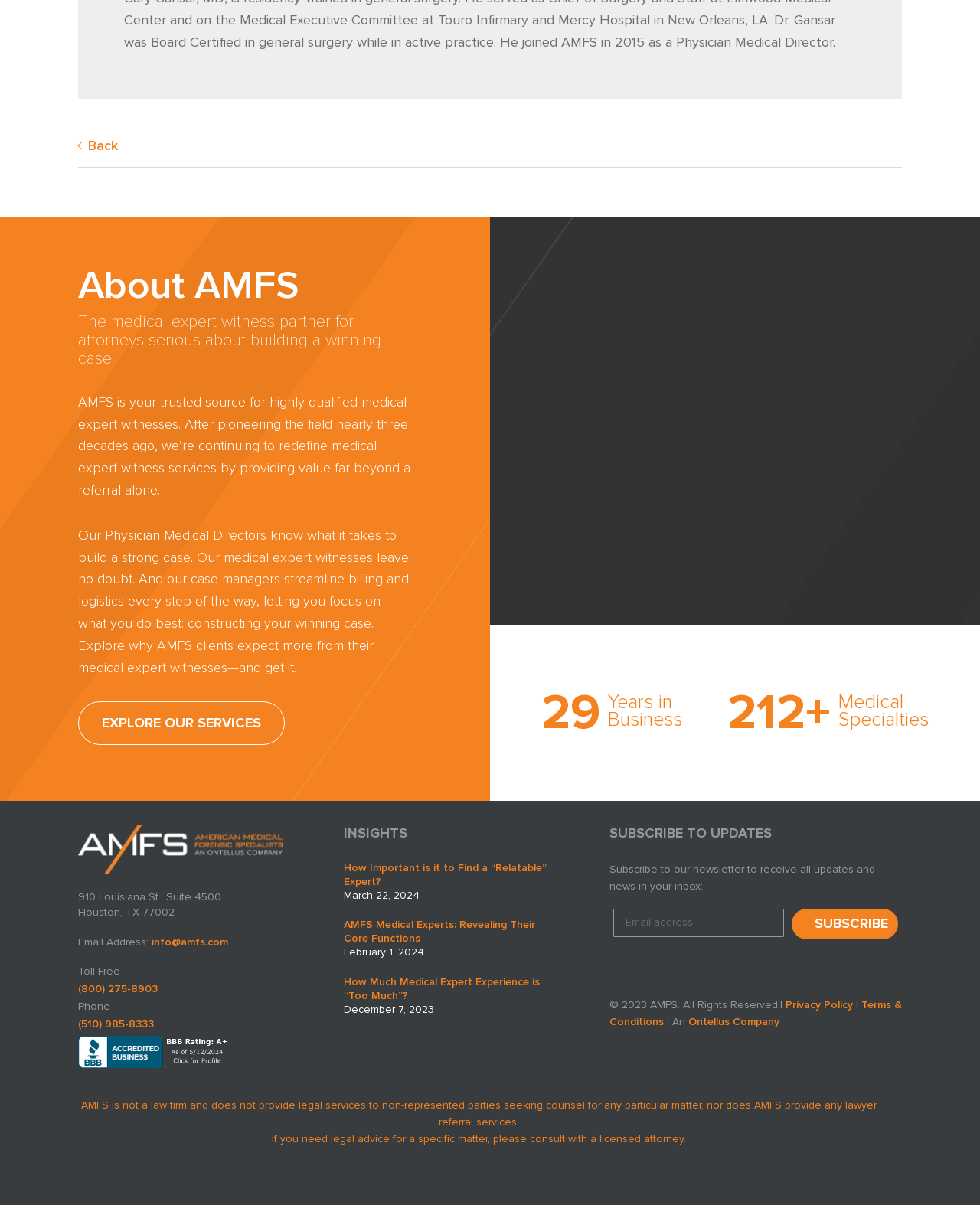Please identify the coordinates of the bounding box that should be clicked to fulfill this instruction: "Enter email address in the subscription form".

[0.625, 0.754, 0.8, 0.777]